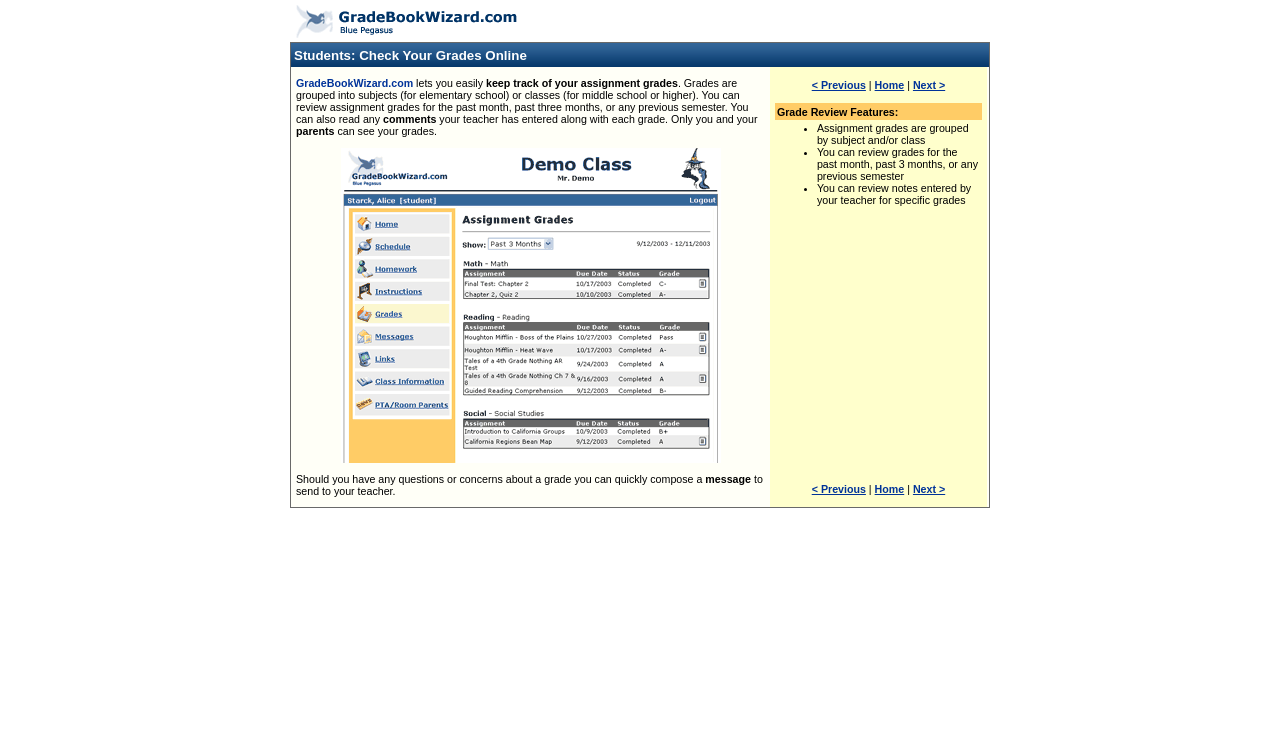Provide your answer to the question using just one word or phrase: How are assignment grades organized?

By subject and/or class